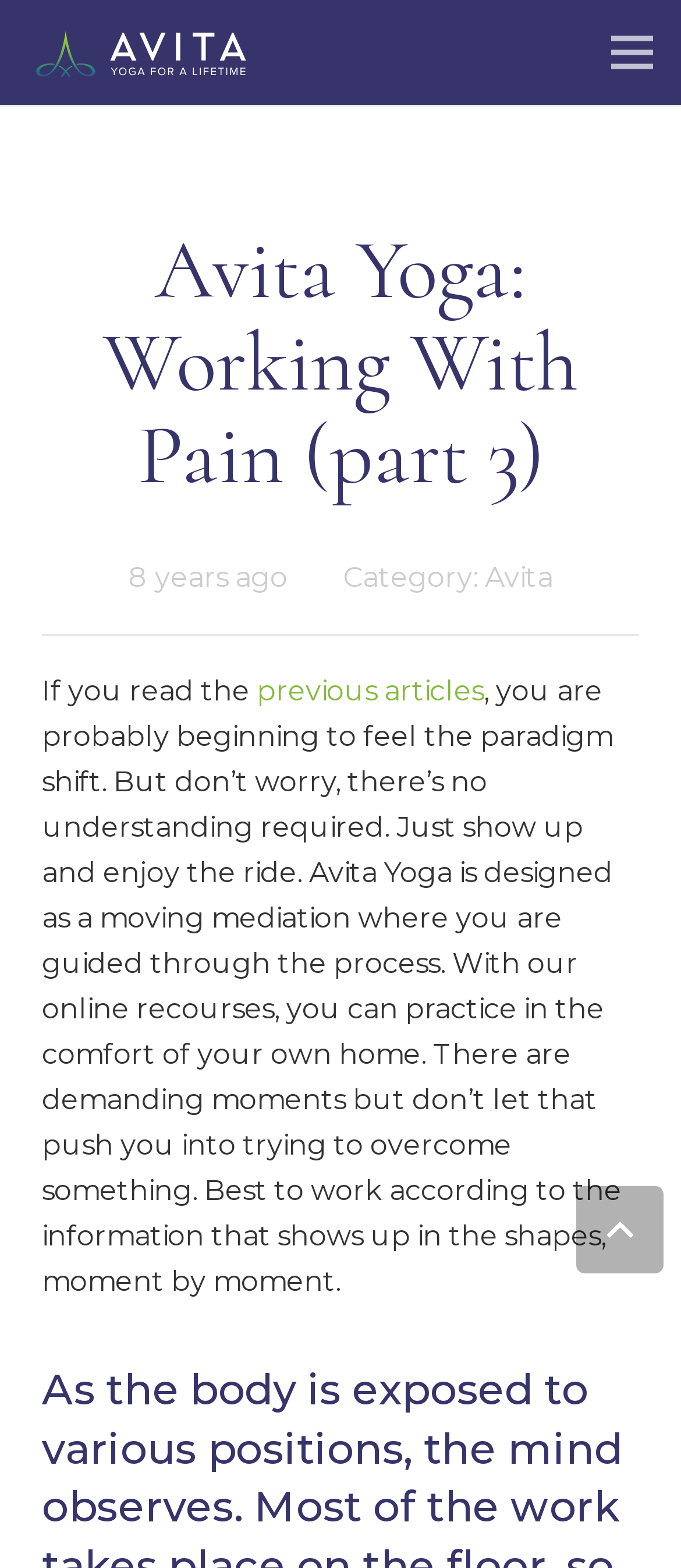Respond to the question below with a single word or phrase: What is the category of the article?

Avita